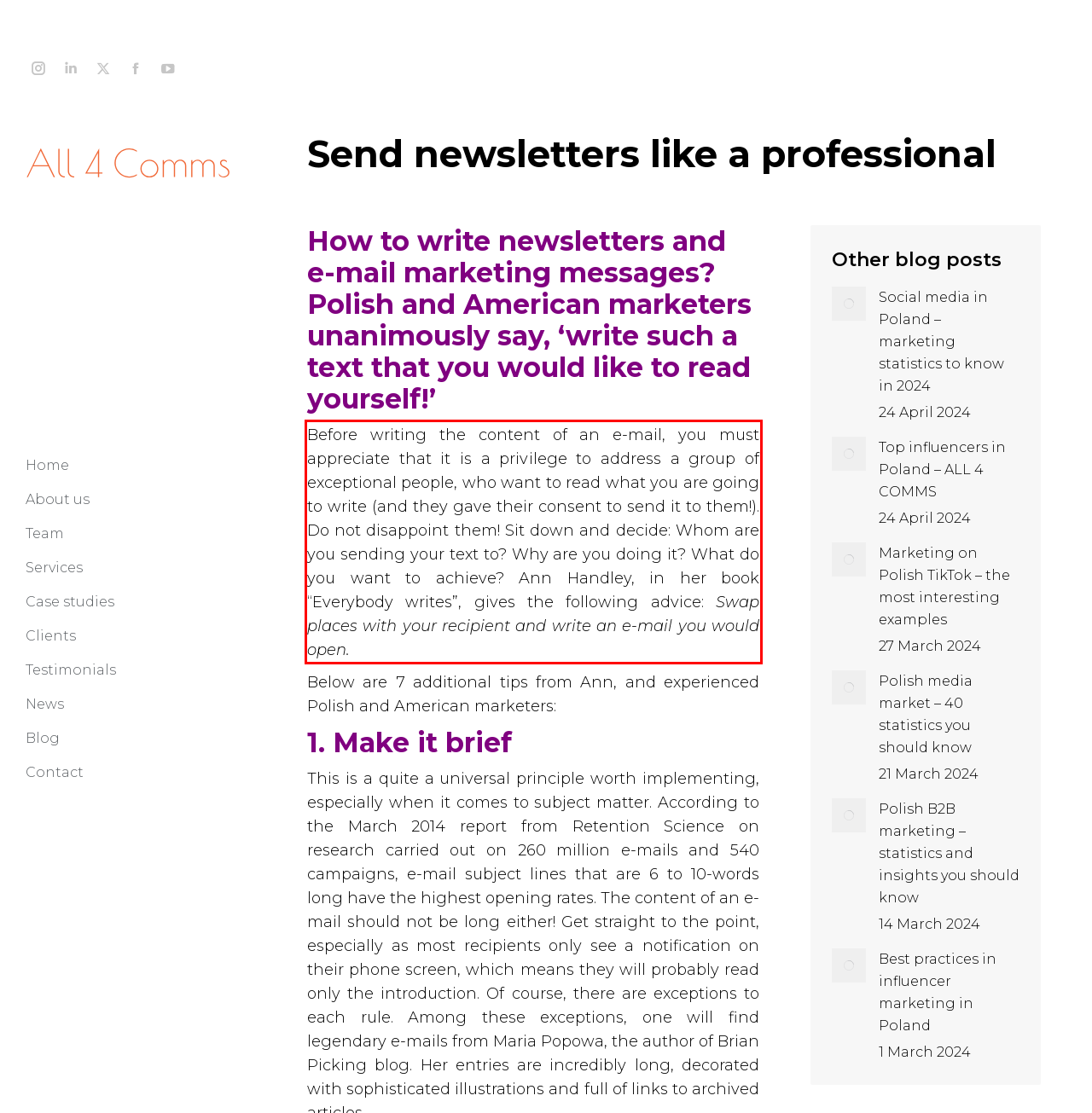The screenshot you have been given contains a UI element surrounded by a red rectangle. Use OCR to read and extract the text inside this red rectangle.

Before writing the content of an e-mail, you must appreciate that it is a privilege to address a group of exceptional people, who want to read what you are going to write (and they gave their consent to send it to them!). Do not disappoint them! Sit down and decide: Whom are you sending your text to? Why are you doing it? What do you want to achieve? Ann Handley, in her book “Everybody writes”, gives the following advice: Swap places with your recipient and write an e-mail you would open.